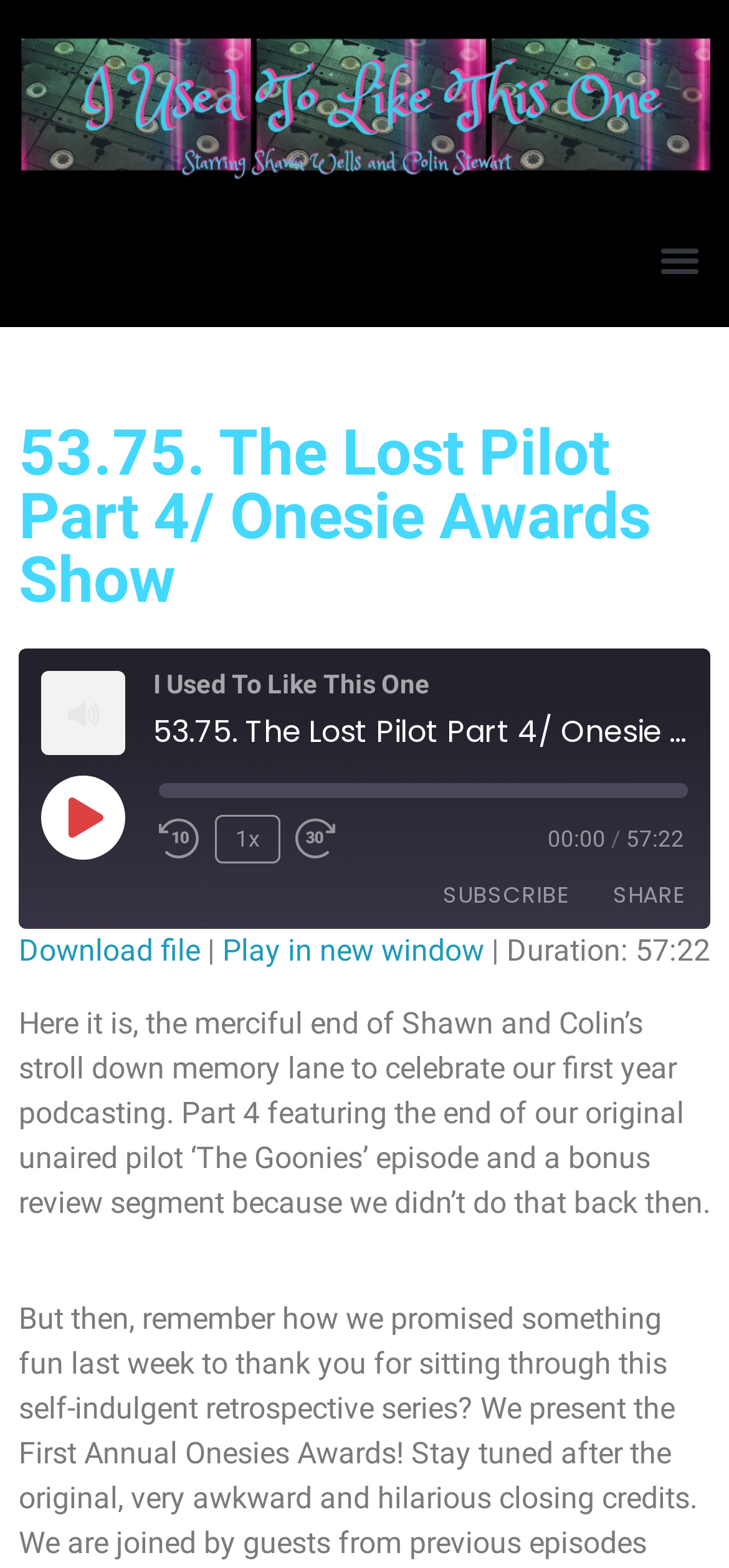Use a single word or phrase to respond to the question:
What is the maximum value of the seek progressbar?

100